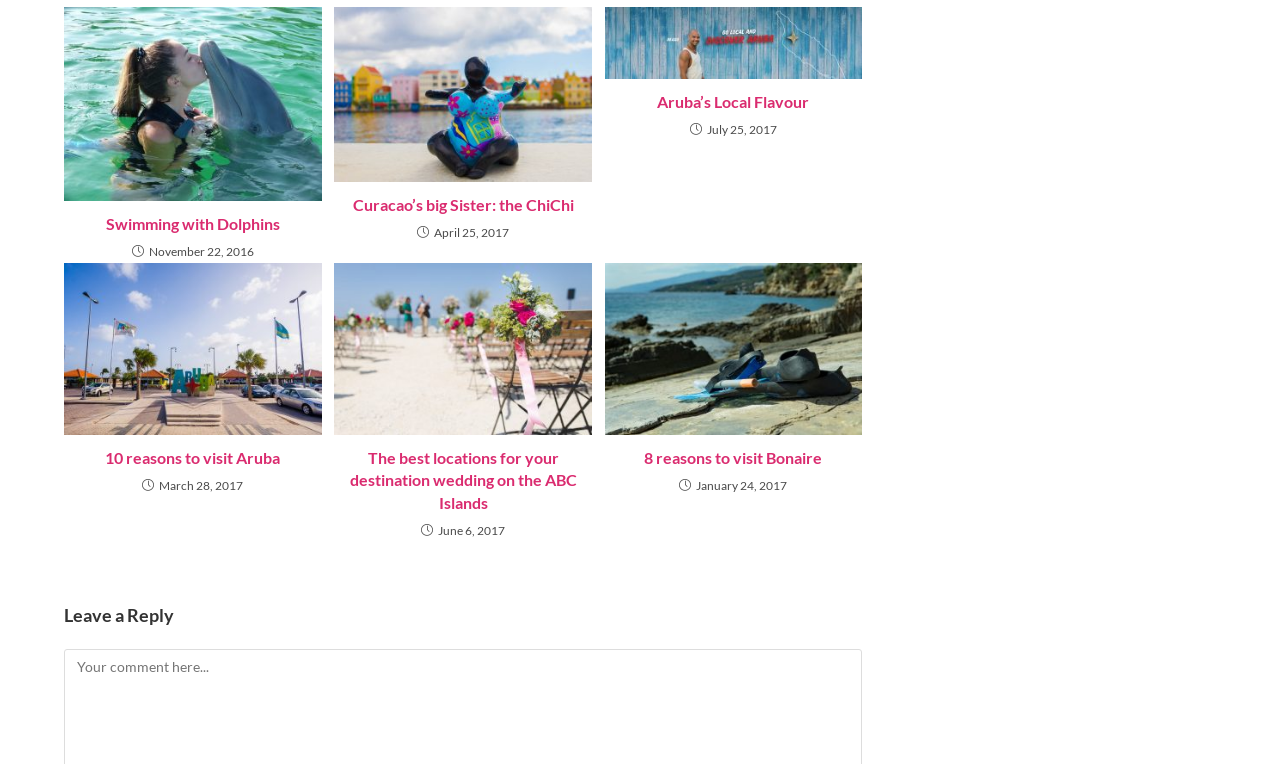What is the purpose of the section at the bottom of the page?
Give a one-word or short-phrase answer derived from the screenshot.

Leave a Reply